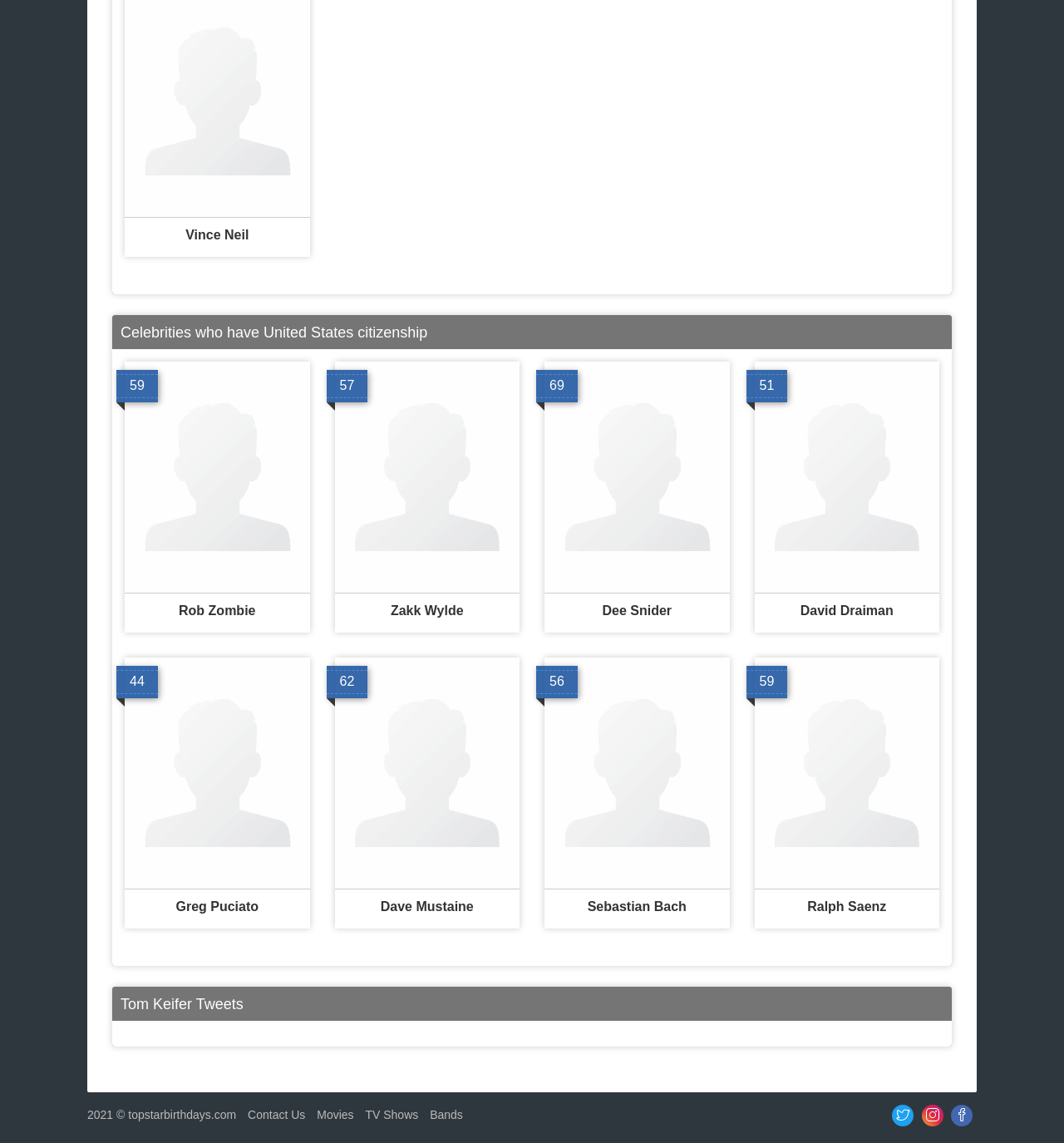Please locate the clickable area by providing the bounding box coordinates to follow this instruction: "View TopStarBirthdays Twitter".

[0.838, 0.967, 0.859, 0.986]